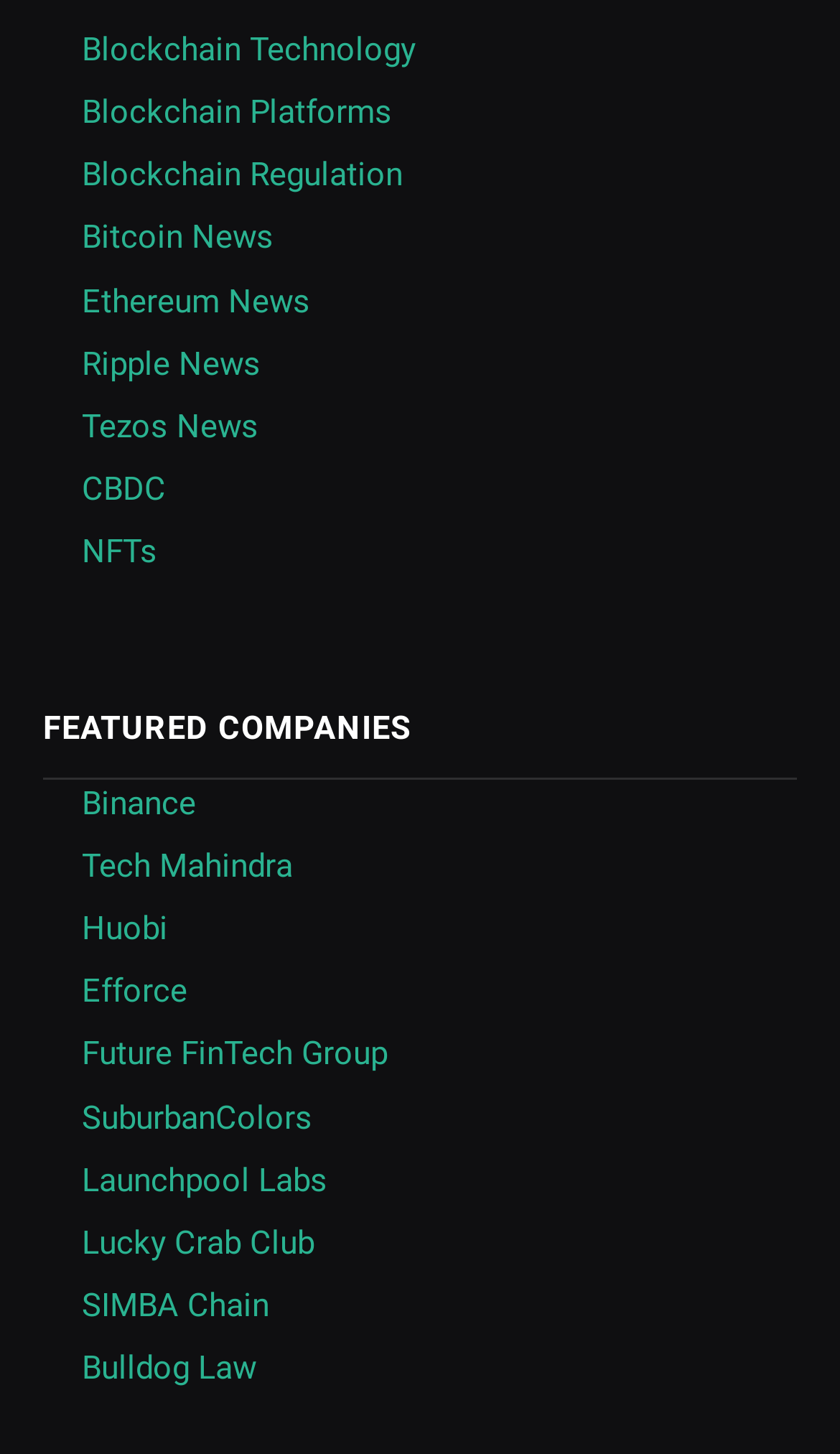Determine the bounding box coordinates of the region to click in order to accomplish the following instruction: "View Ethereum News". Provide the coordinates as four float numbers between 0 and 1, specifically [left, top, right, bottom].

[0.097, 0.193, 0.369, 0.22]